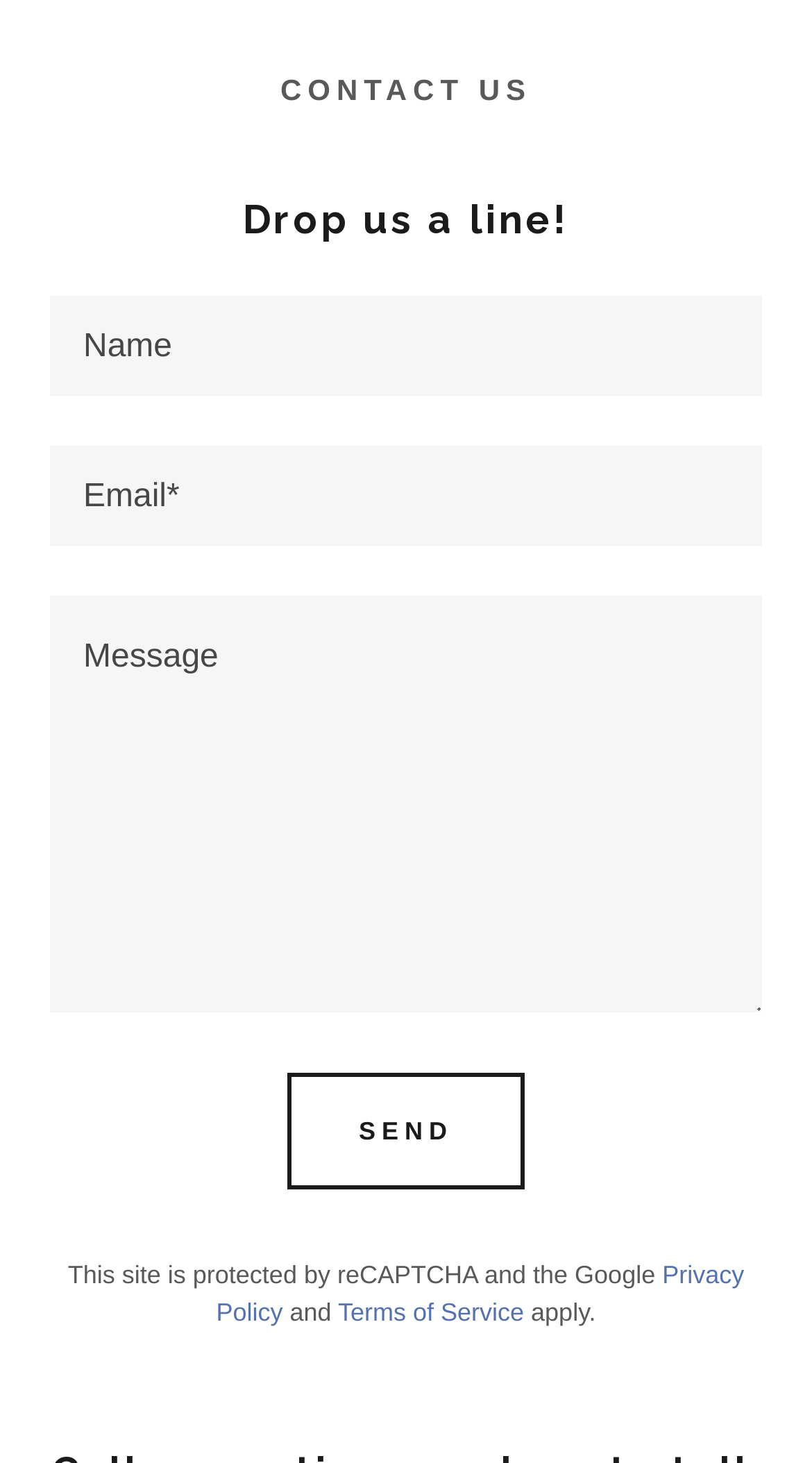Given the element description Privacy Policy, predict the bounding box coordinates for the UI element in the webpage screenshot. The format should be (top-left x, top-left y, bottom-right x, bottom-right y), and the values should be between 0 and 1.

[0.266, 0.861, 0.916, 0.907]